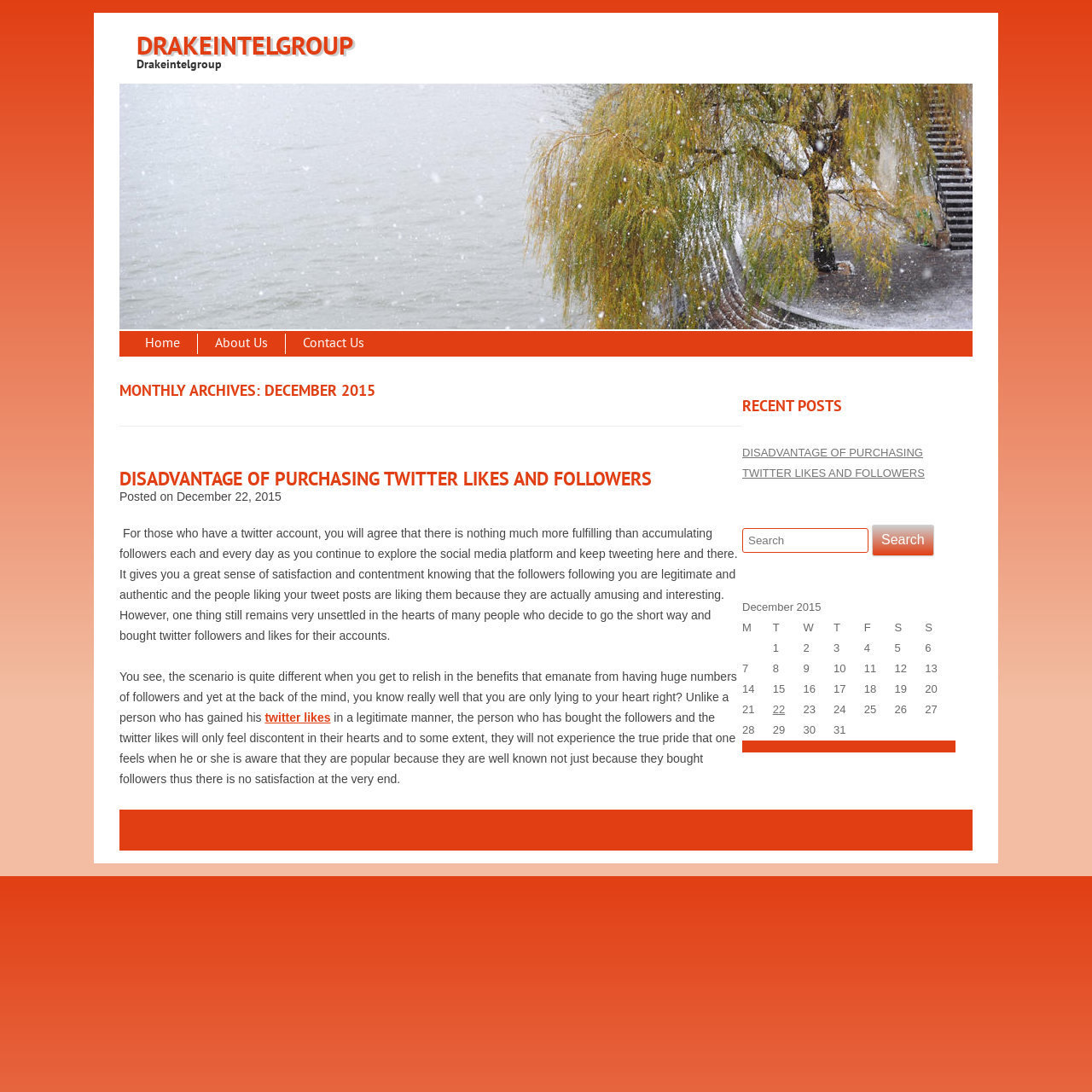Give a one-word or one-phrase response to the question:
What is the topic of the article?

Disadvantage of purchasing Twitter likes and followers